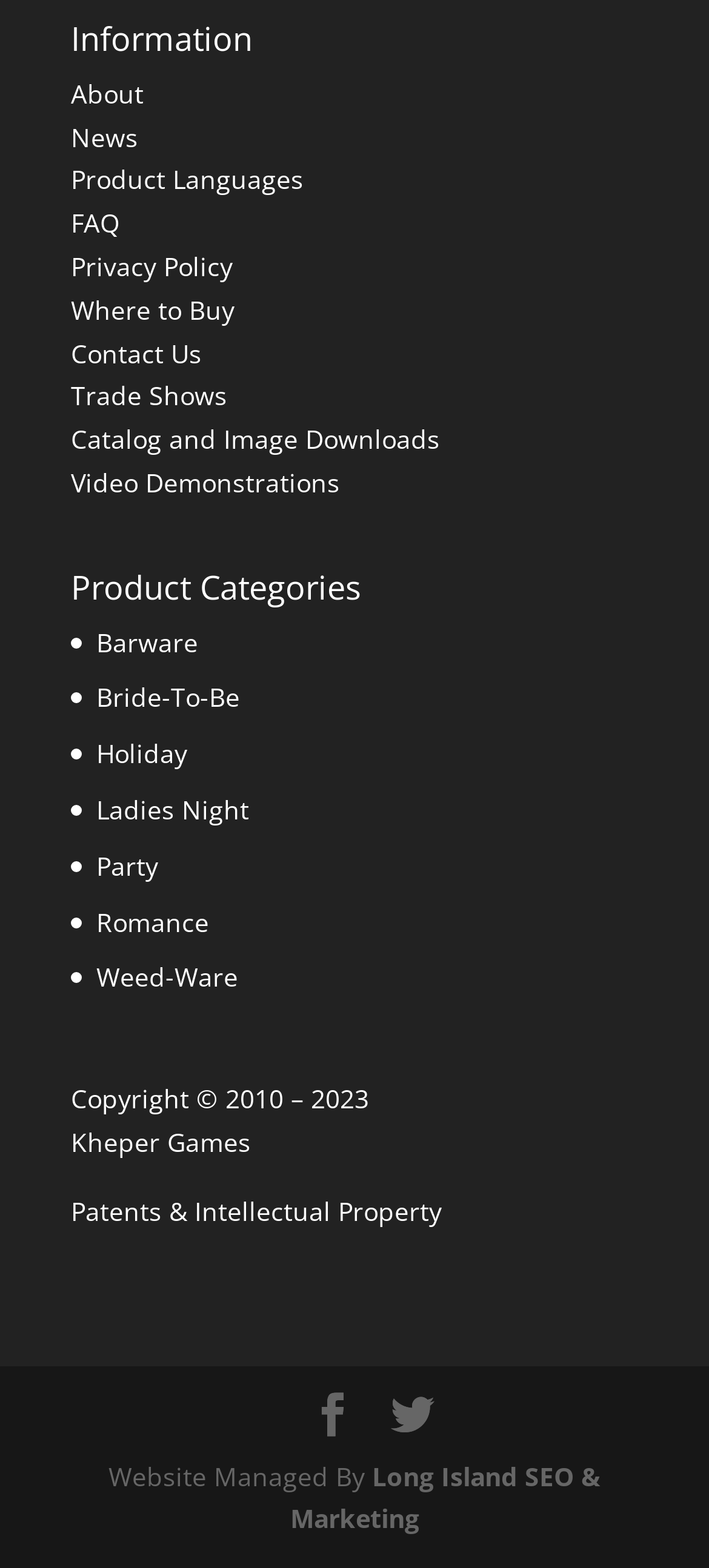How many social media icons are there?
Please provide a full and detailed response to the question.

I looked at the bottom of the webpage and found two social media icons, represented by the Unicode characters '' and ''. There are 2 social media icons in total.